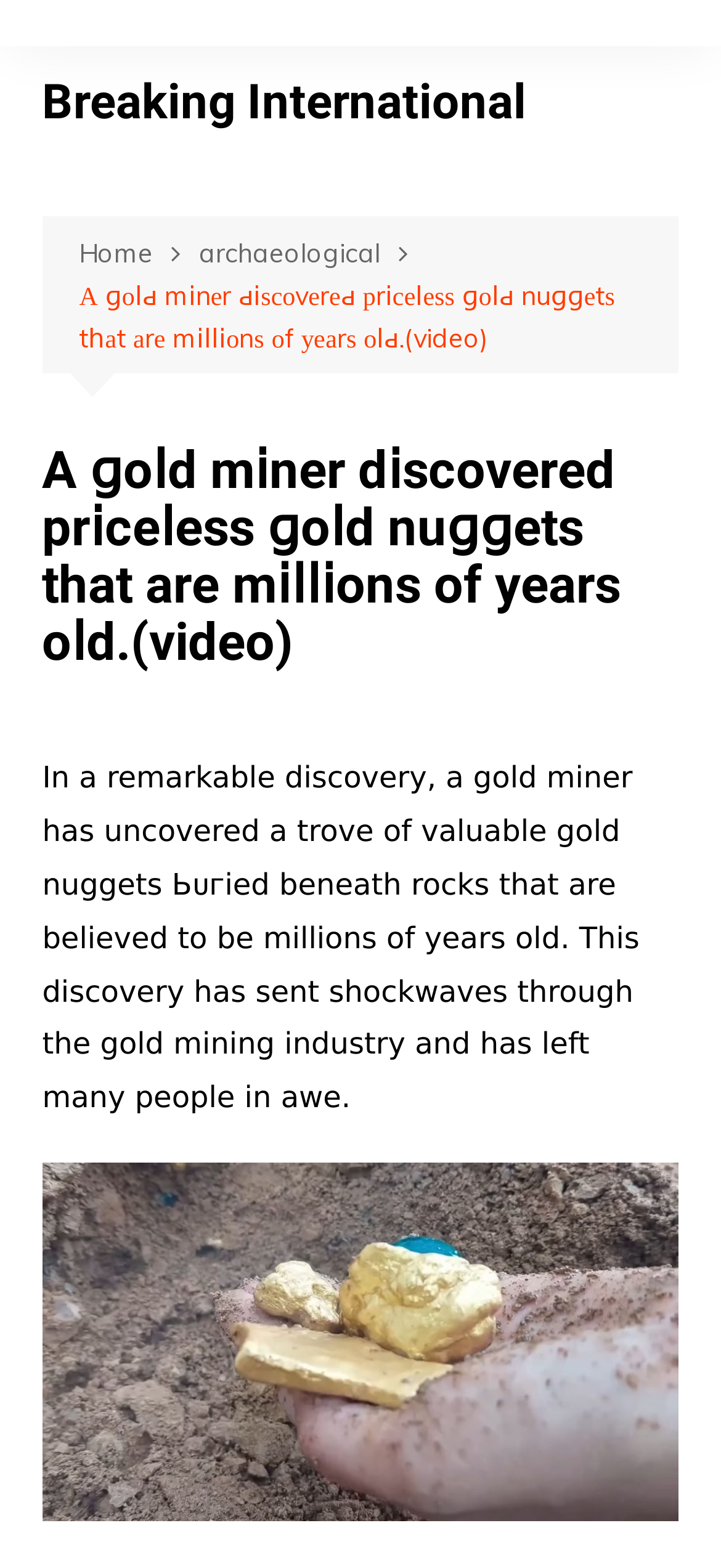Bounding box coordinates are to be given in the format (top-left x, top-left y, bottom-right x, bottom-right y). All values must be floating point numbers between 0 and 1. Provide the bounding box coordinate for the UI element described as: archaeological

[0.276, 0.148, 0.592, 0.174]